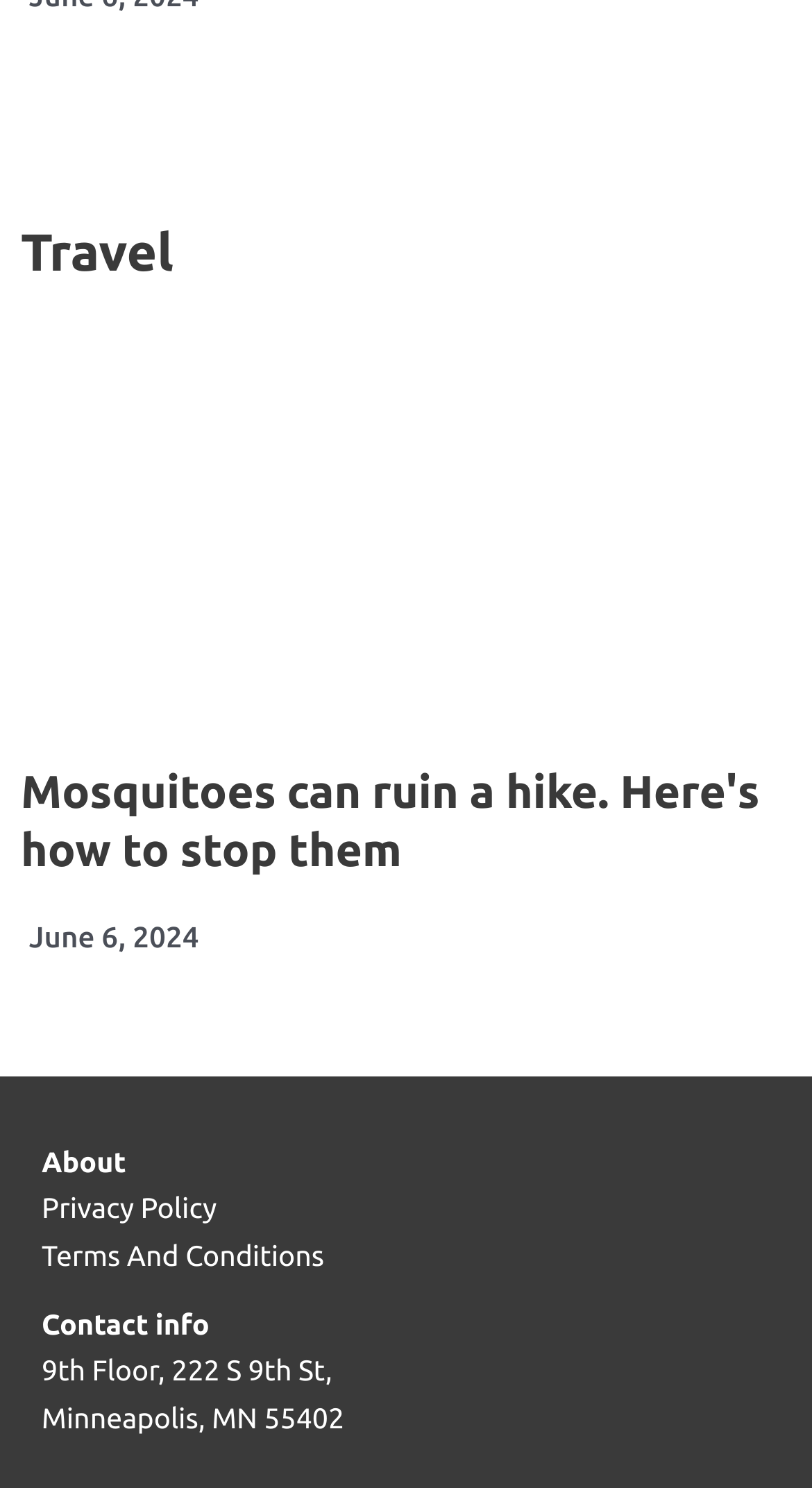From the given element description: "alt="urlhttps3A2F2Fcalifornia times brightspot.s3.amazonaws.com2Fee2Fb82F3f9190c34f61b60ad9d66447f5d02Fmosquito"", find the bounding box for the UI element. Provide the coordinates as four float numbers between 0 and 1, in the order [left, top, right, bottom].

[0.026, 0.22, 0.974, 0.492]